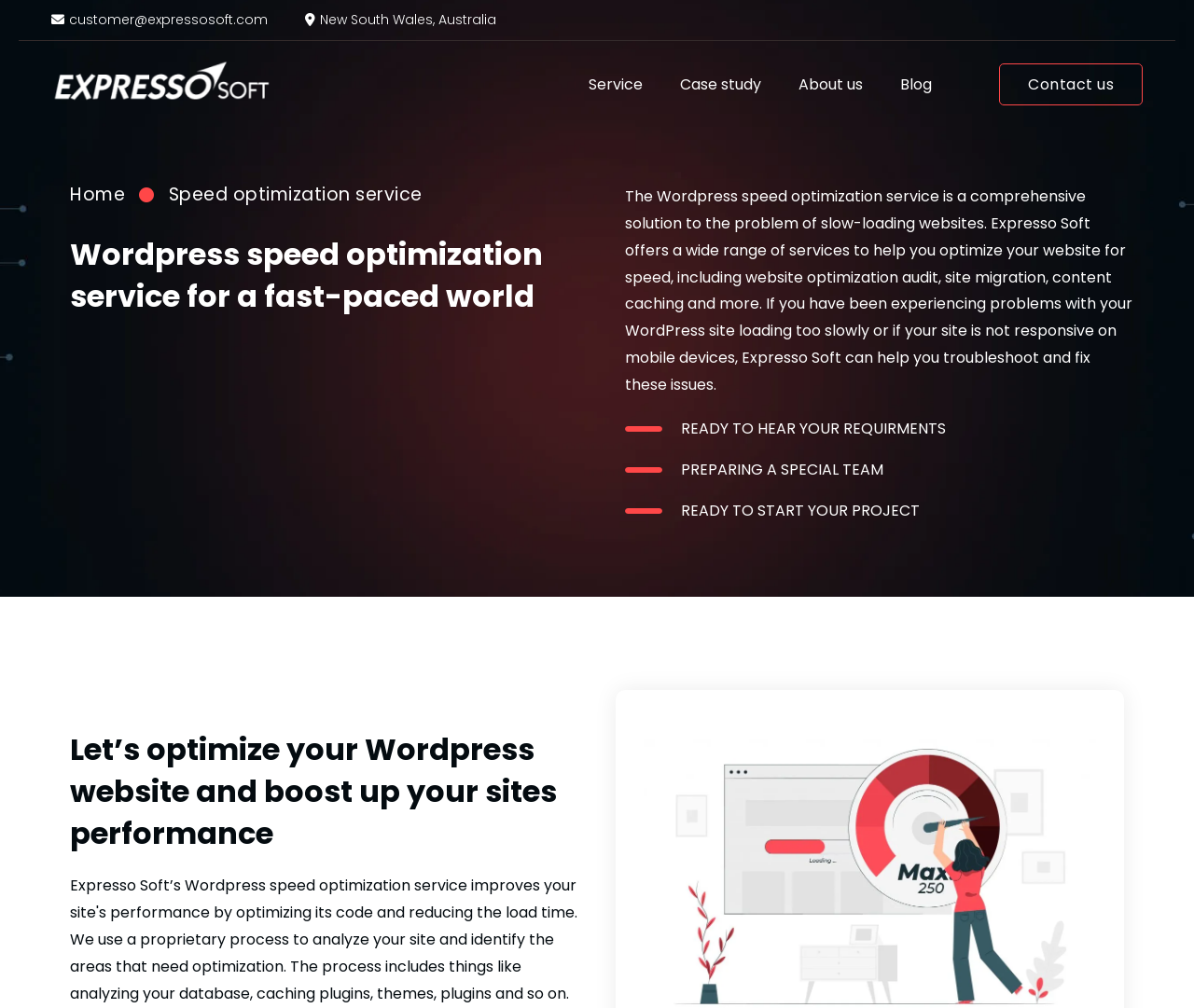What is the tone of the webpage?
Refer to the image and give a detailed answer to the query.

I inferred the tone of the webpage as professional by looking at the overall design and content of the webpage, which appears to be formal and business-like, with no casual or informal language used.